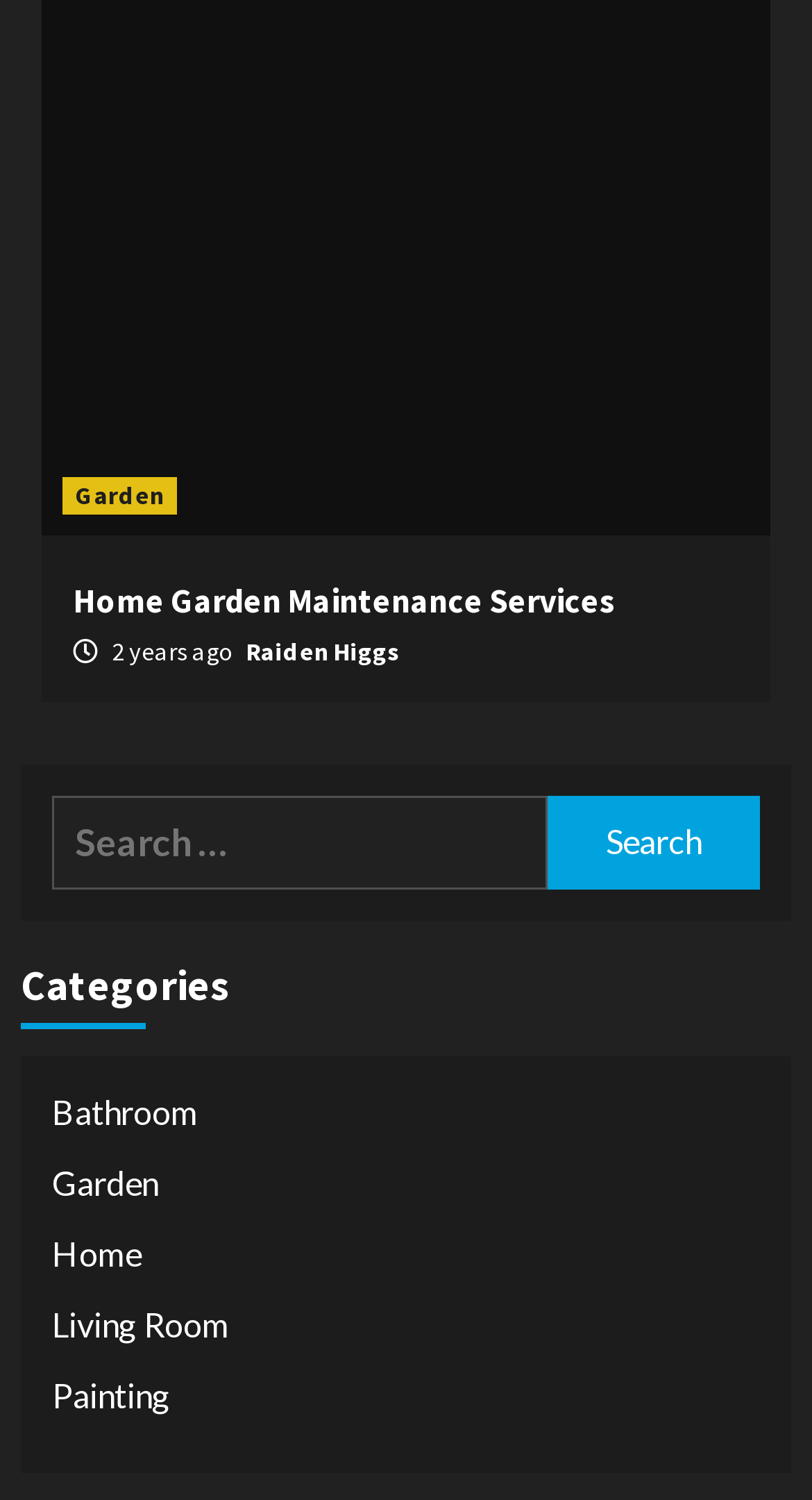Locate the bounding box coordinates of the element that should be clicked to fulfill the instruction: "Click on Search button".

[0.674, 0.53, 0.936, 0.593]